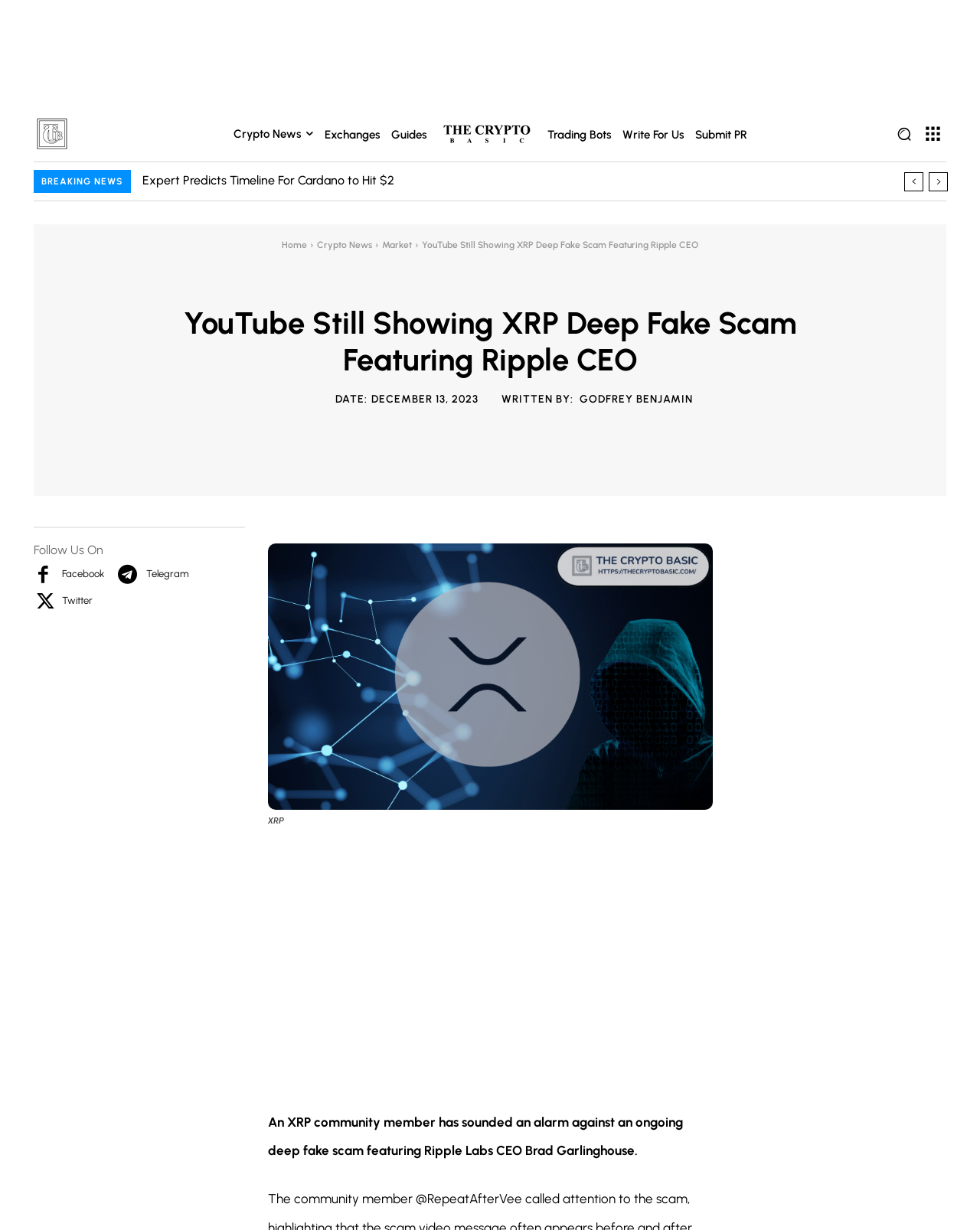Locate the bounding box coordinates of the area that needs to be clicked to fulfill the following instruction: "Read the article about XRP deep fake scam". The coordinates should be in the format of four float numbers between 0 and 1, namely [left, top, right, bottom].

[0.144, 0.248, 0.856, 0.307]